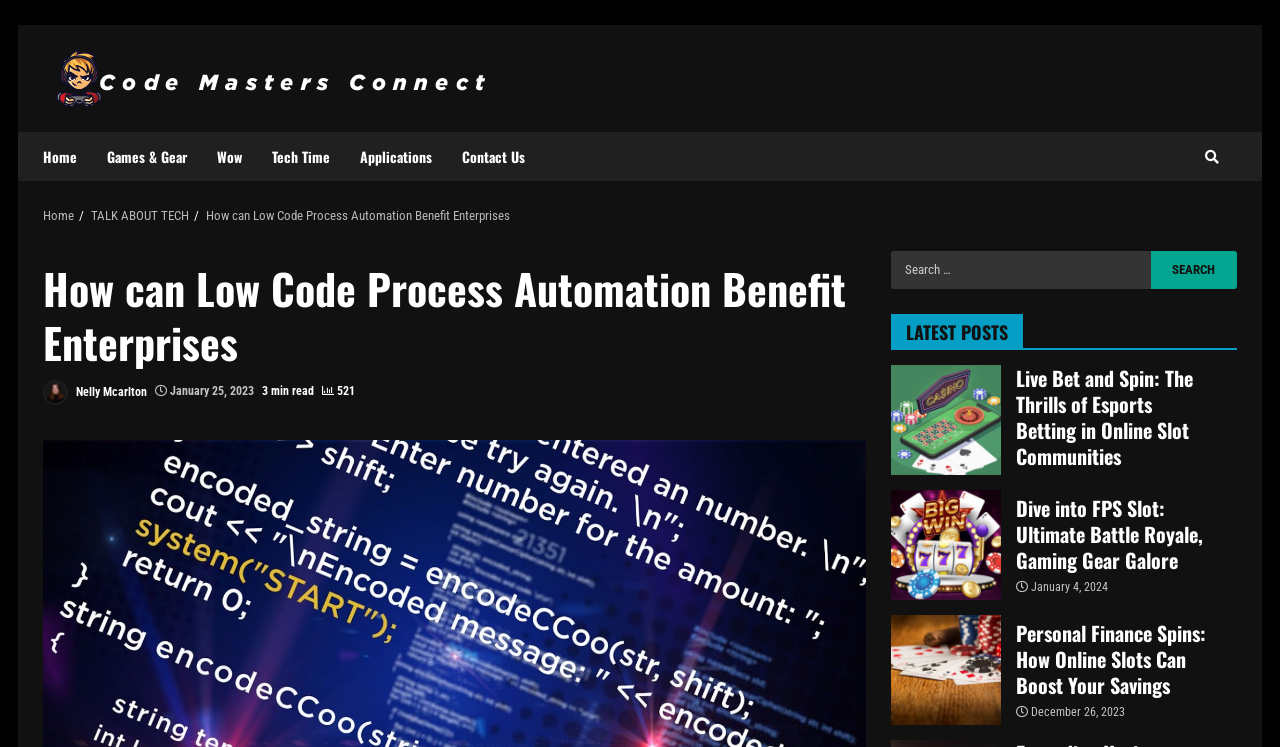Point out the bounding box coordinates of the section to click in order to follow this instruction: "Click on the 'Home' link".

[0.034, 0.177, 0.072, 0.242]